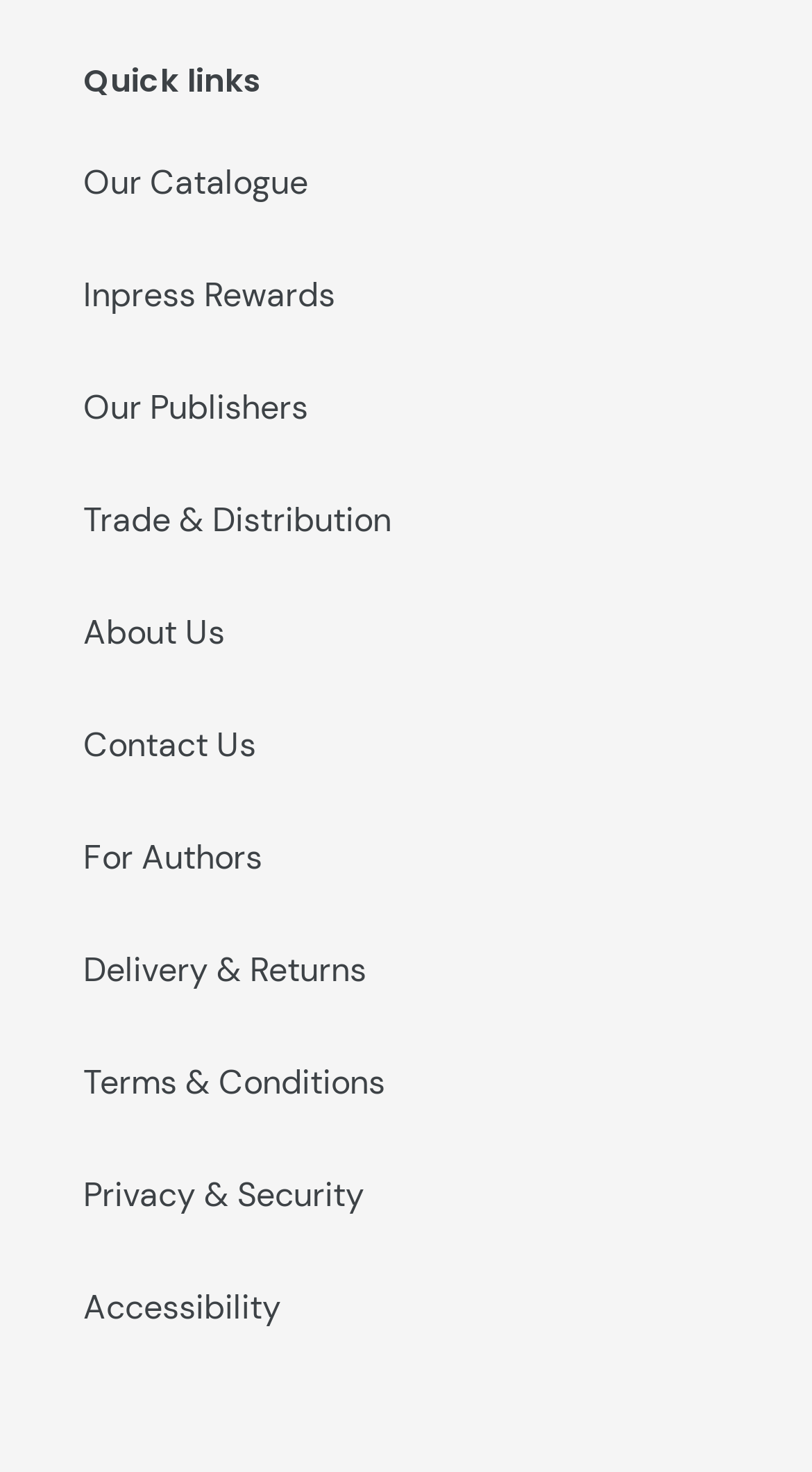Given the description Accessibility, predict the bounding box coordinates of the UI element. Ensure the coordinates are in the format (top-left x, top-left y, bottom-right x, bottom-right y) and all values are between 0 and 1.

[0.103, 0.873, 0.346, 0.903]